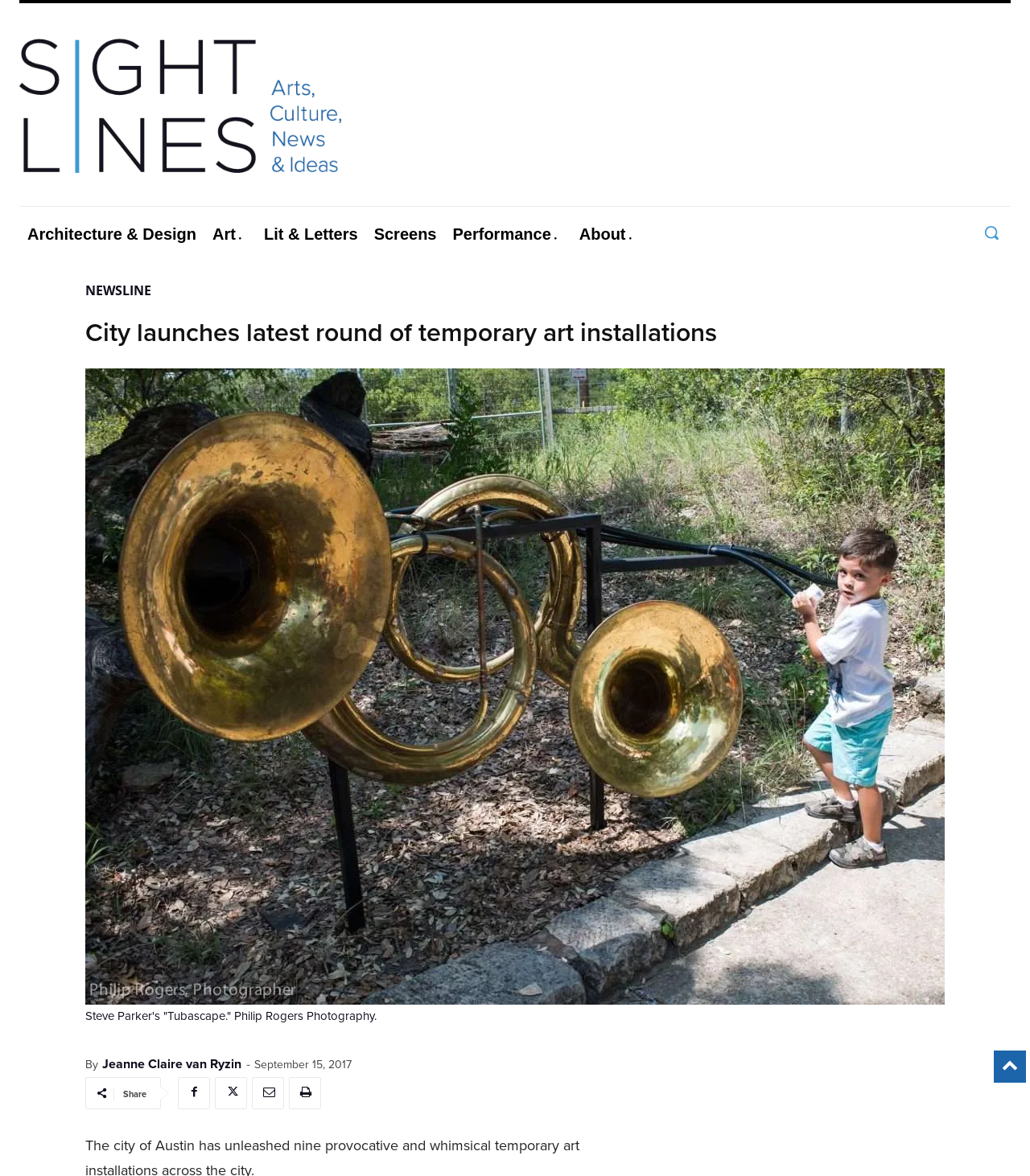What is the name of the section that this article belongs to? Look at the image and give a one-word or short phrase answer.

Sightlines